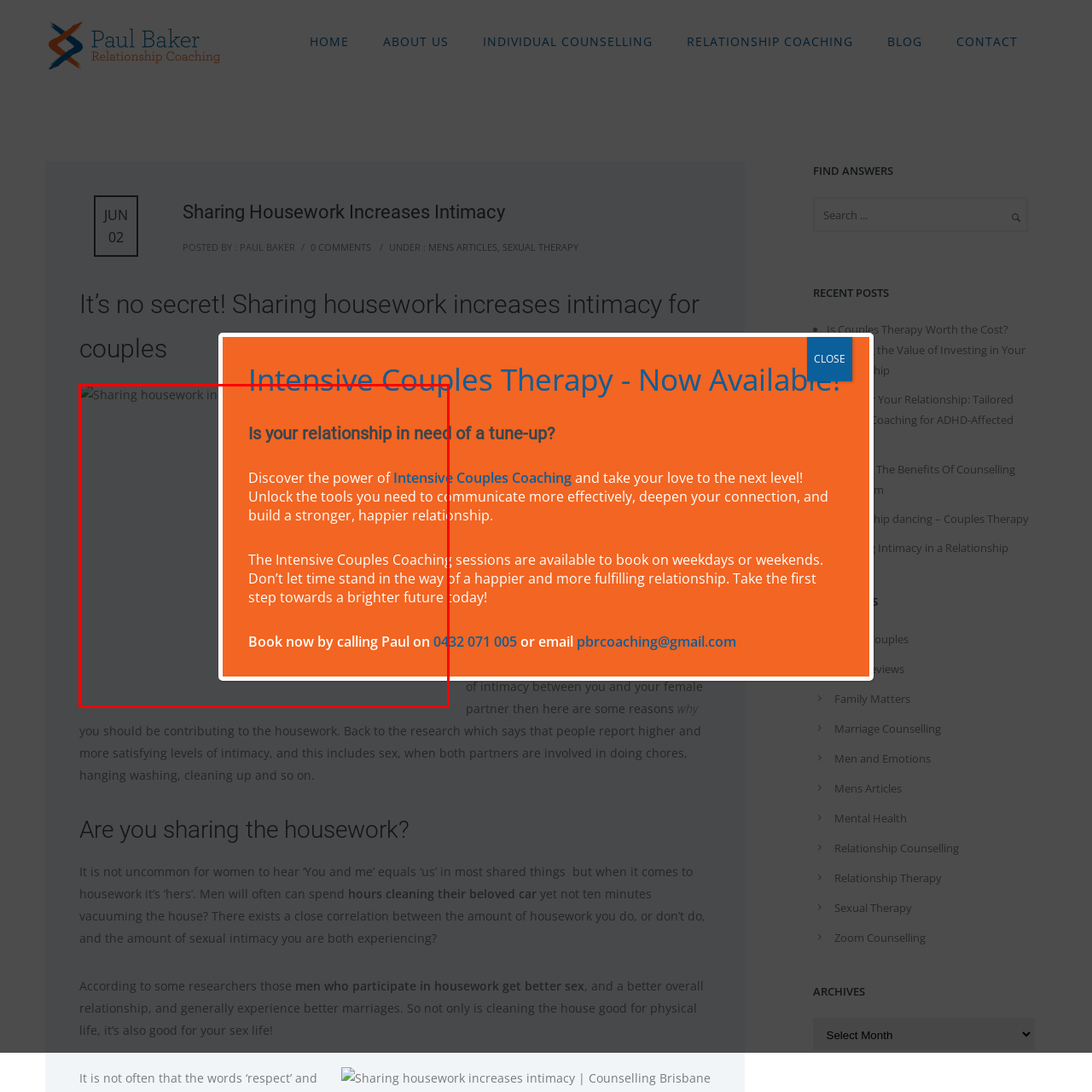Thoroughly describe the contents of the image enclosed in the red rectangle.

The image titled "Sharing housework increases intimacy | Counselling Brisbane" is prominently displayed, capturing the theme of a blog post that emphasizes the positive impact of sharing household responsibilities on relationship intimacy. Accompanying this image is a call to action for "Intensive Couples Coaching," highlighting the importance of effective communication and connection in relationships. The text encourages readers to take proactive steps towards improving their partnership and offers contact information for booking sessions. The overall message aims to promote a happier and more fulfilling relationship through shared efforts in domestic chores.